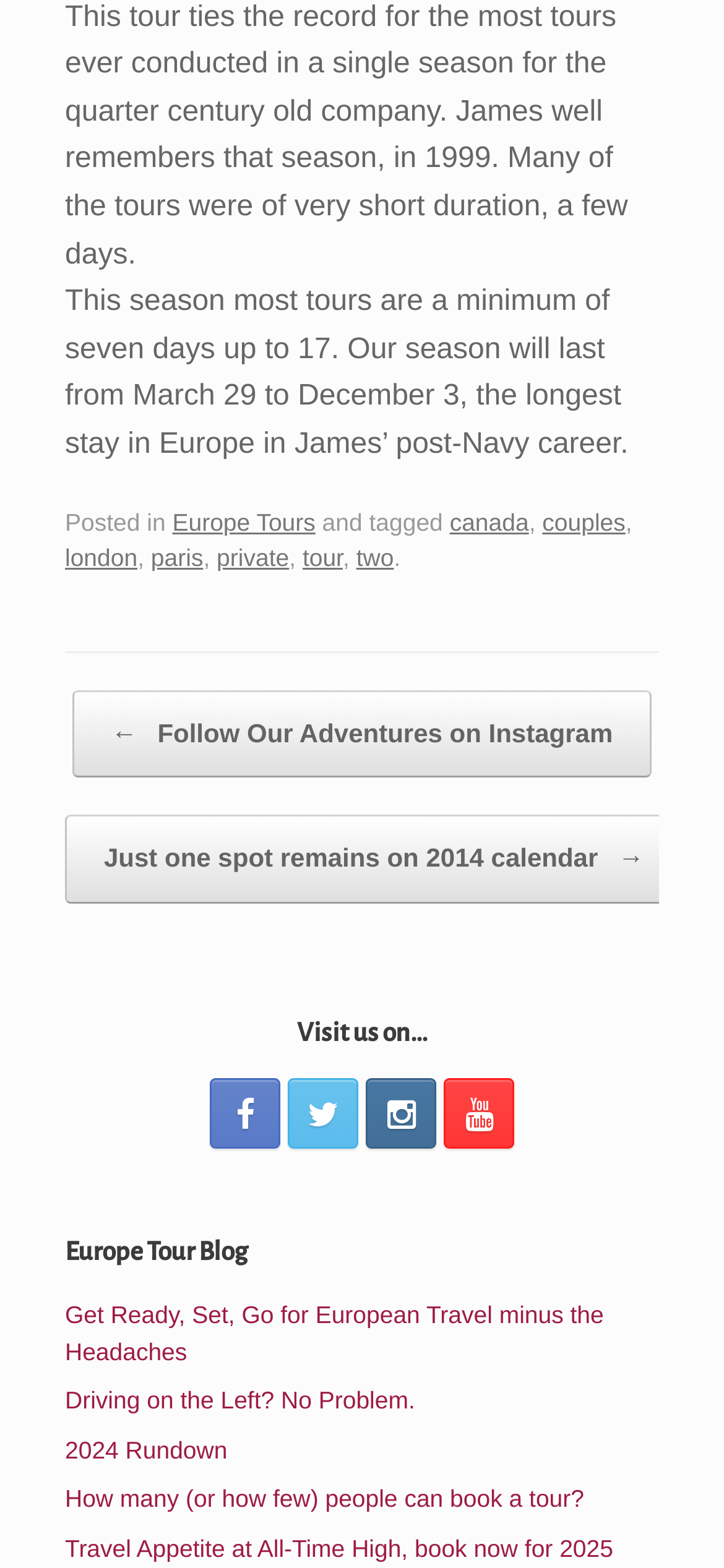Please locate the bounding box coordinates for the element that should be clicked to achieve the following instruction: "Click on Europe Tours". Ensure the coordinates are given as four float numbers between 0 and 1, i.e., [left, top, right, bottom].

[0.238, 0.324, 0.436, 0.342]